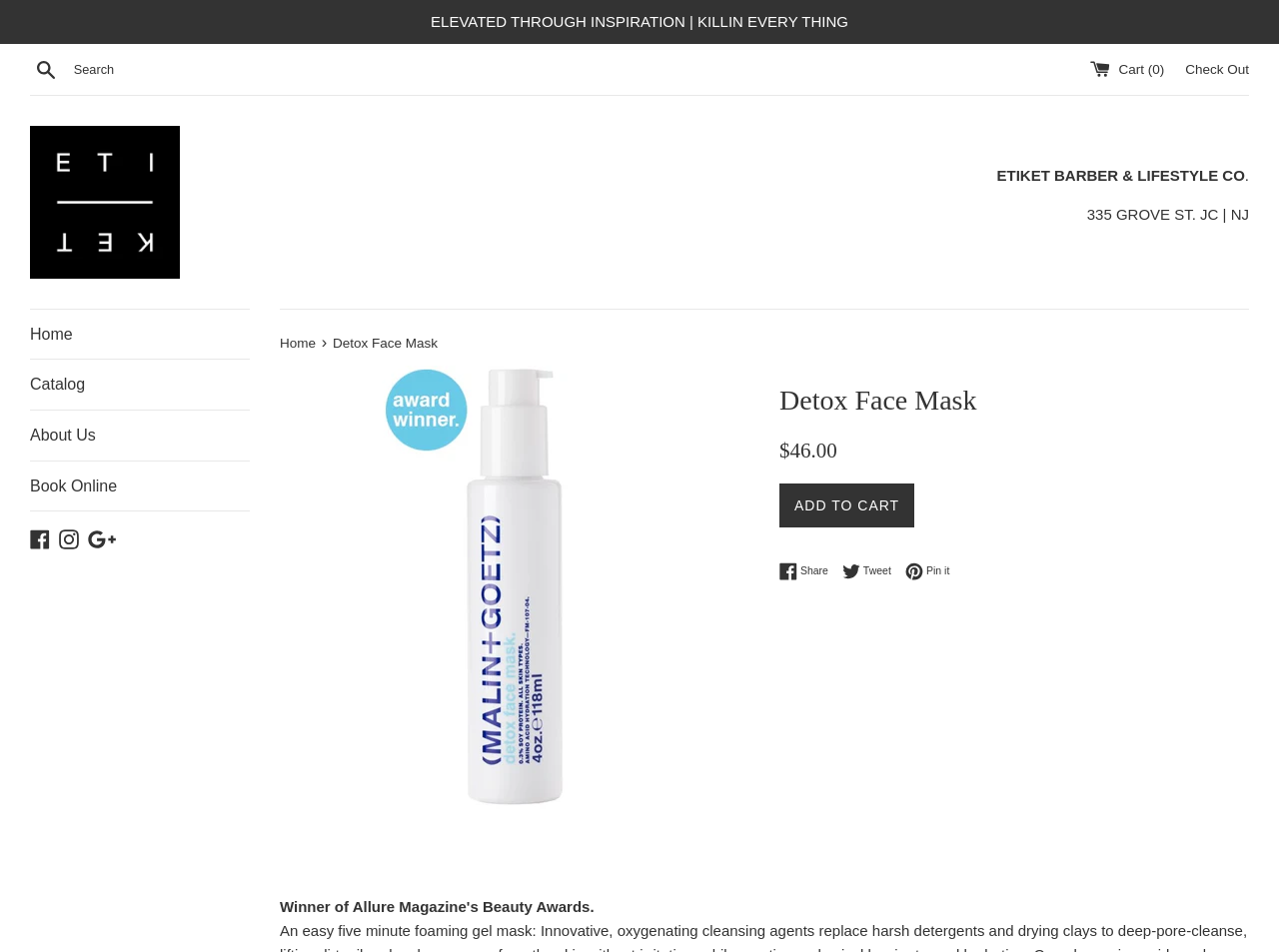Please identify the bounding box coordinates of the area that needs to be clicked to fulfill the following instruction: "Go to home page."

[0.023, 0.325, 0.195, 0.377]